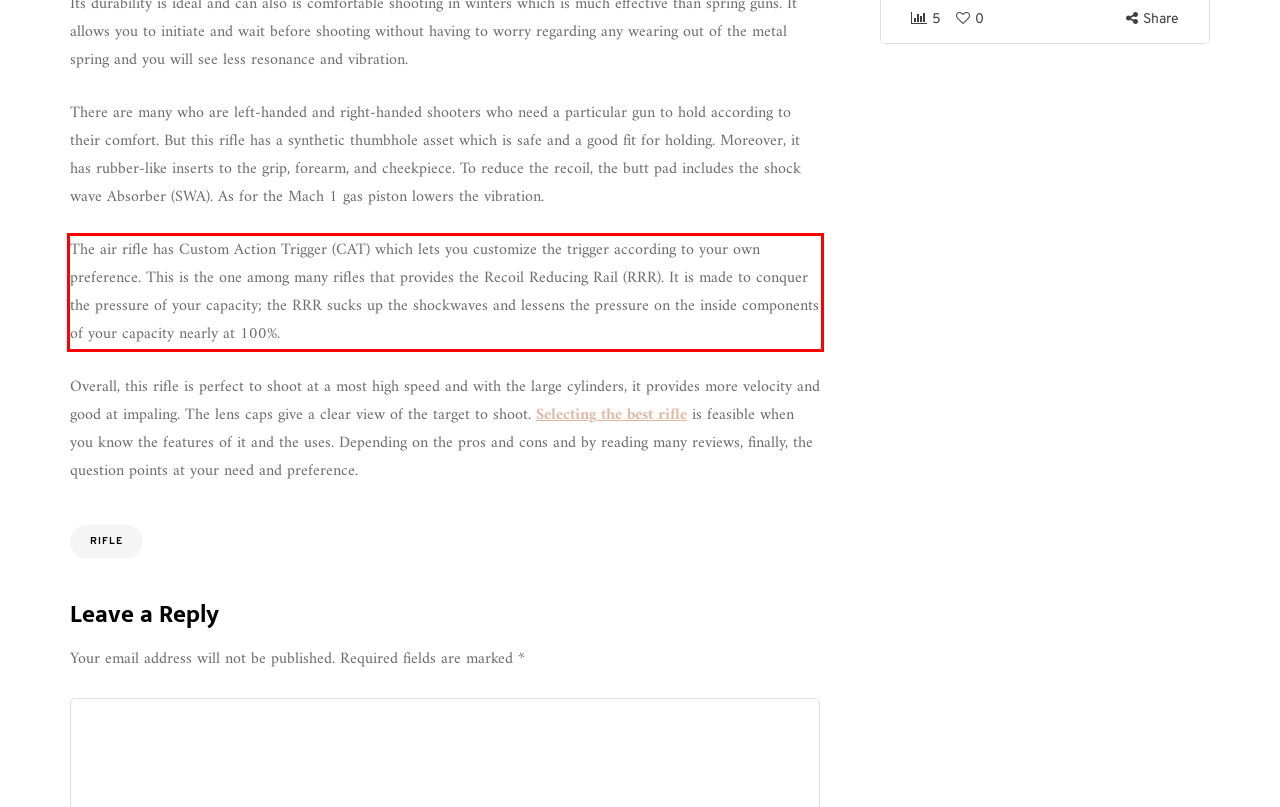Analyze the screenshot of a webpage where a red rectangle is bounding a UI element. Extract and generate the text content within this red bounding box.

The air rifle has Custom Action Trigger (CAT) which lets you customize the trigger according to your own preference. This is the one among many rifles that provides the Recoil Reducing Rail (RRR). It is made to conquer the pressure of your capacity; the RRR sucks up the shockwaves and lessens the pressure on the inside components of your capacity nearly at 100%.